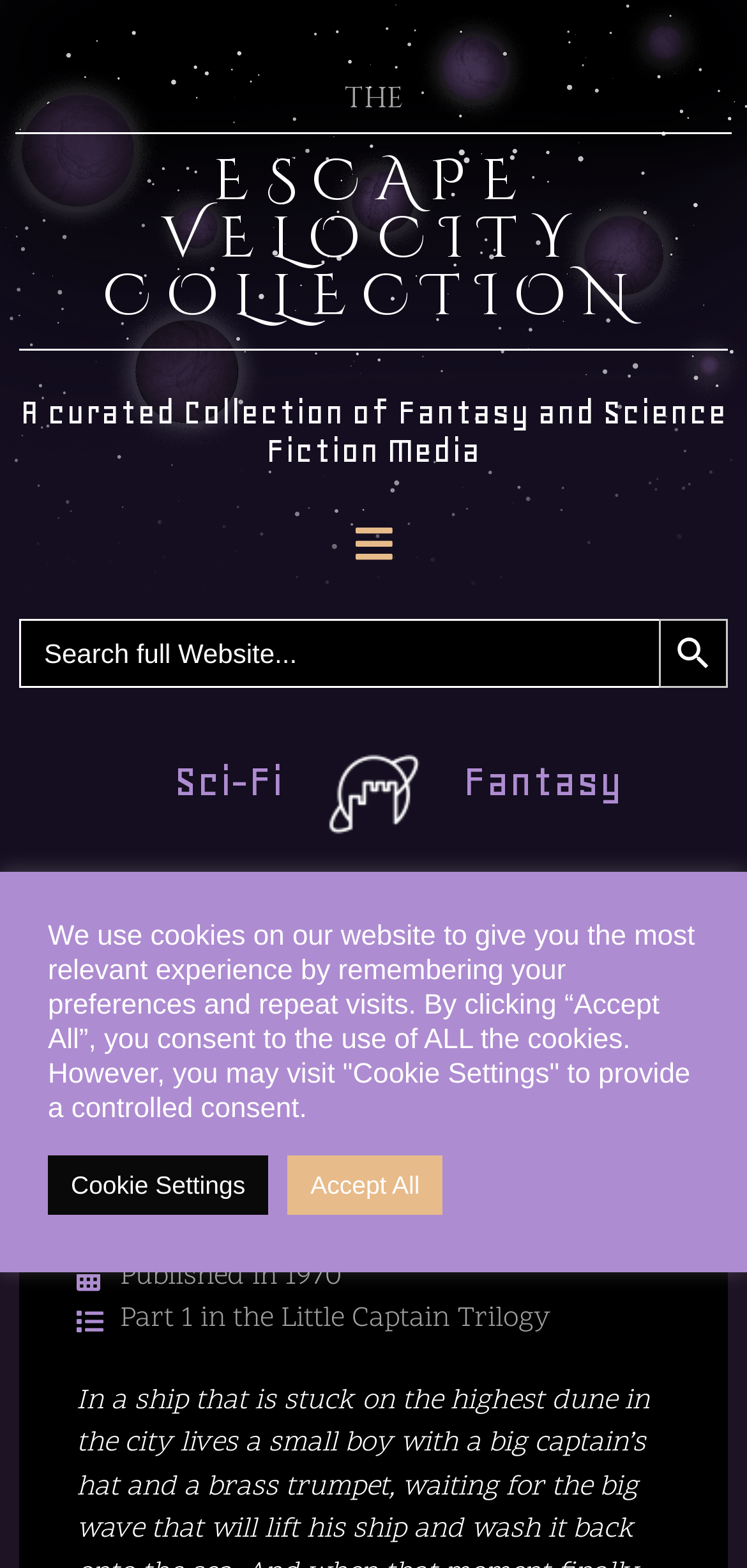Determine the bounding box coordinates of the target area to click to execute the following instruction: "Contact Us."

None